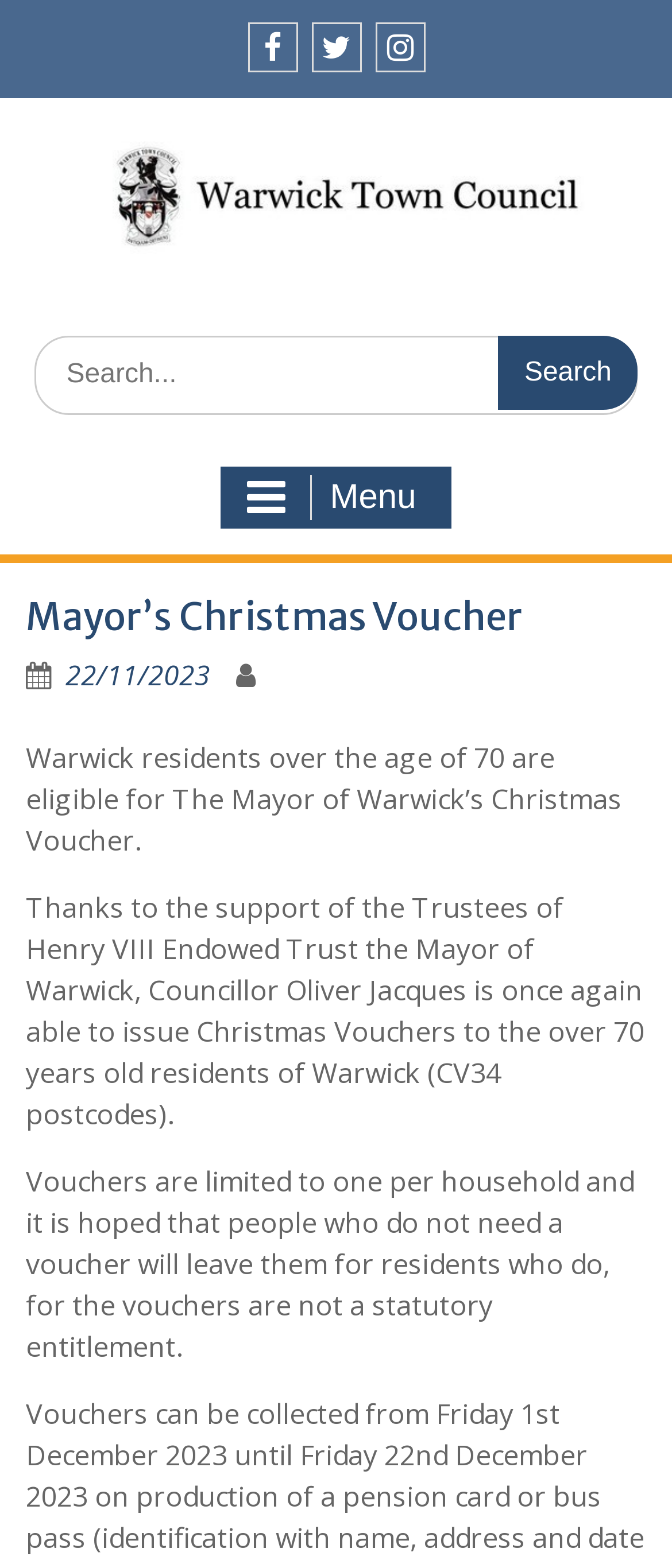Who is supporting the Mayor of Warwick's Christmas Voucher?
Answer the question with a single word or phrase, referring to the image.

Henry VIII Endowed Trust